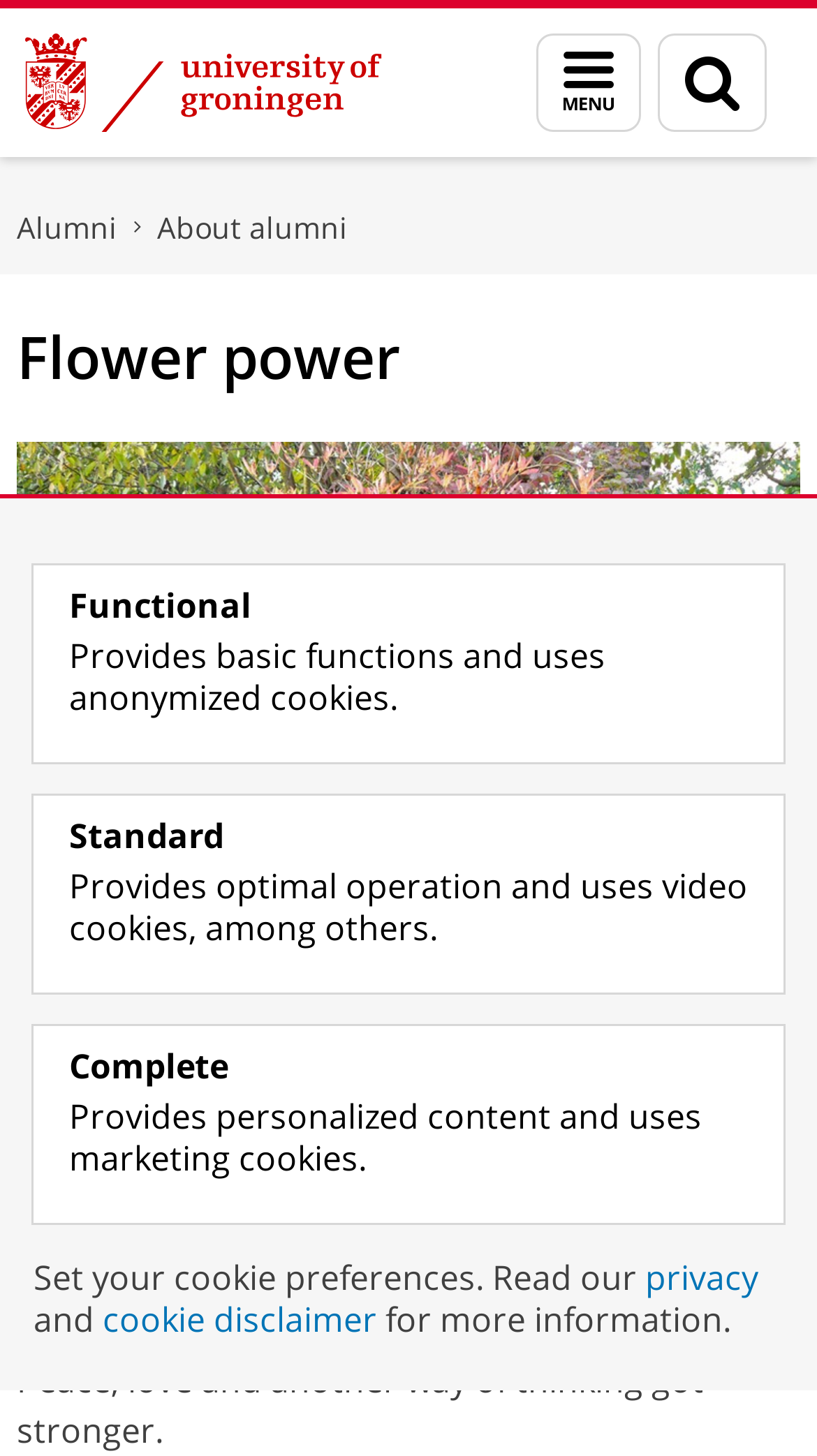Locate the bounding box coordinates of the element that should be clicked to fulfill the instruction: "read the story about flower power".

[0.021, 0.794, 0.979, 0.998]